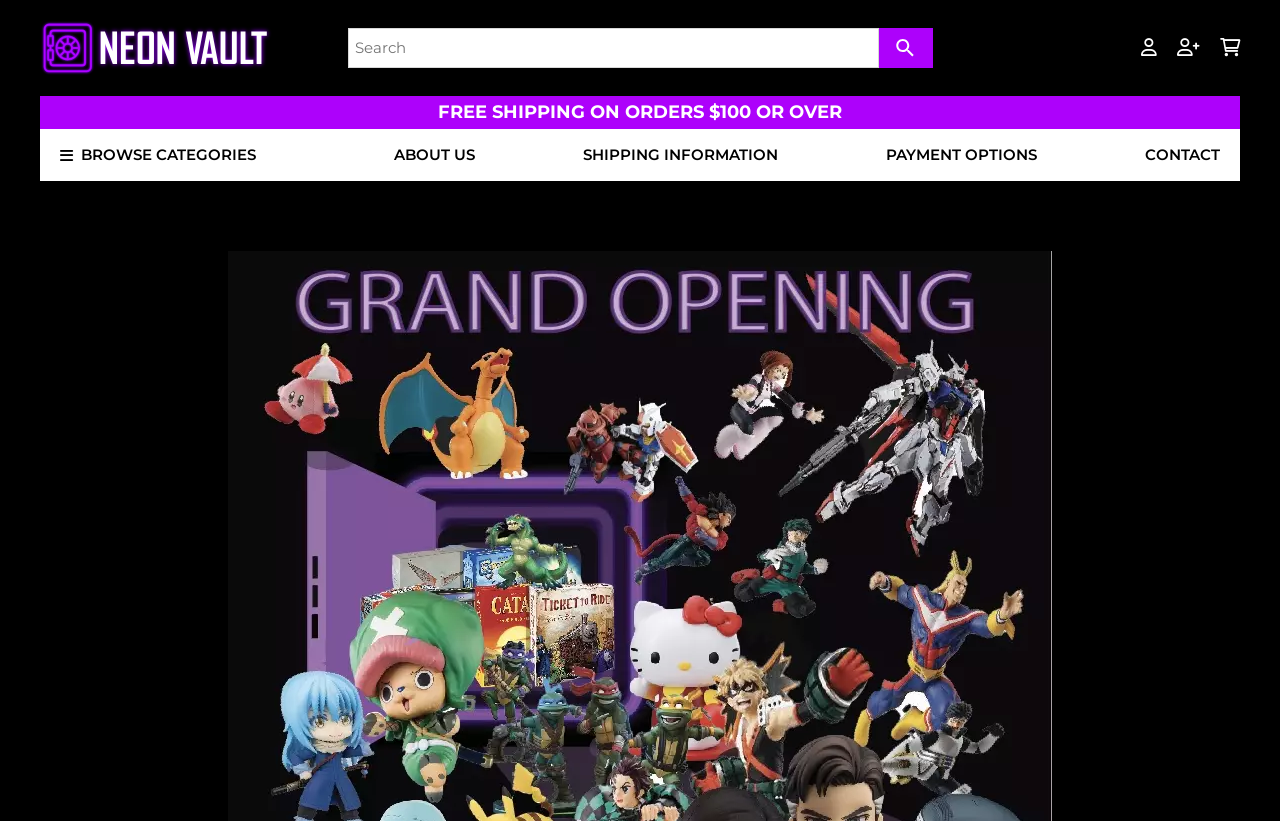Please identify the bounding box coordinates of the clickable area that will allow you to execute the instruction: "View cart".

[0.813, 0.08, 0.968, 0.107]